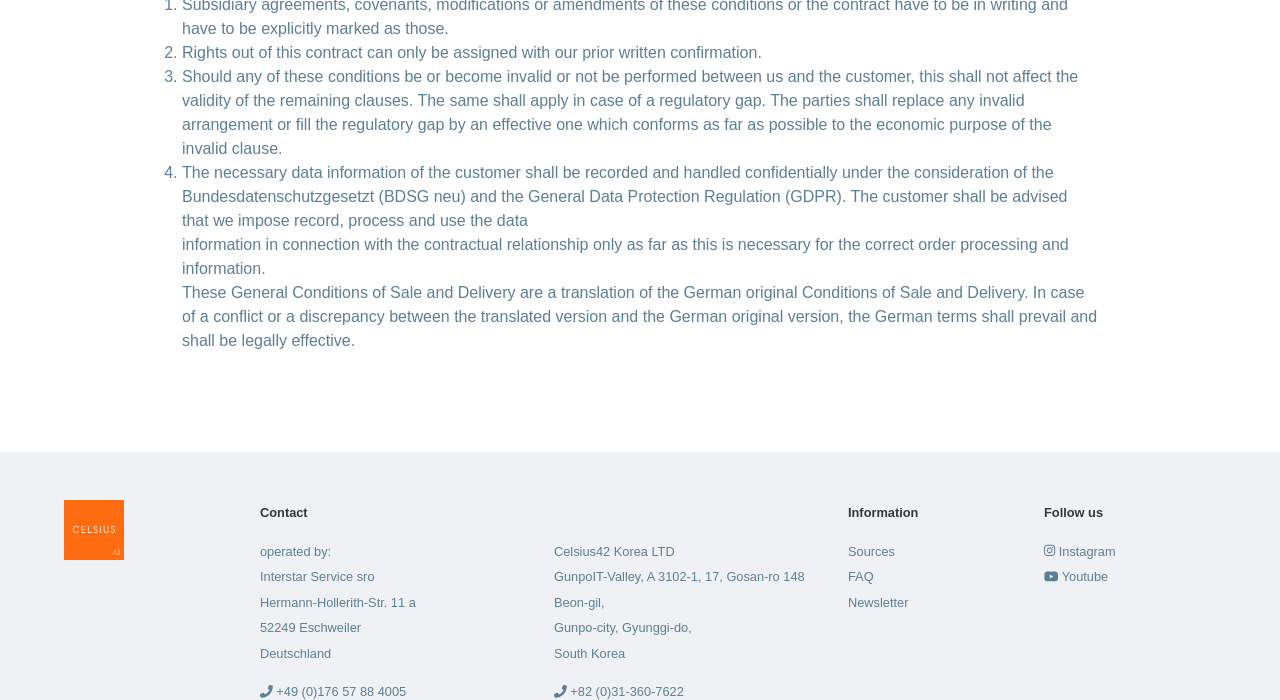What is the phone number of Celsius42 Korea LTD?
Please answer the question with a detailed and comprehensive explanation.

The webpage provides the phone number of Celsius42 Korea LTD as +82 (0)31-360-7622.